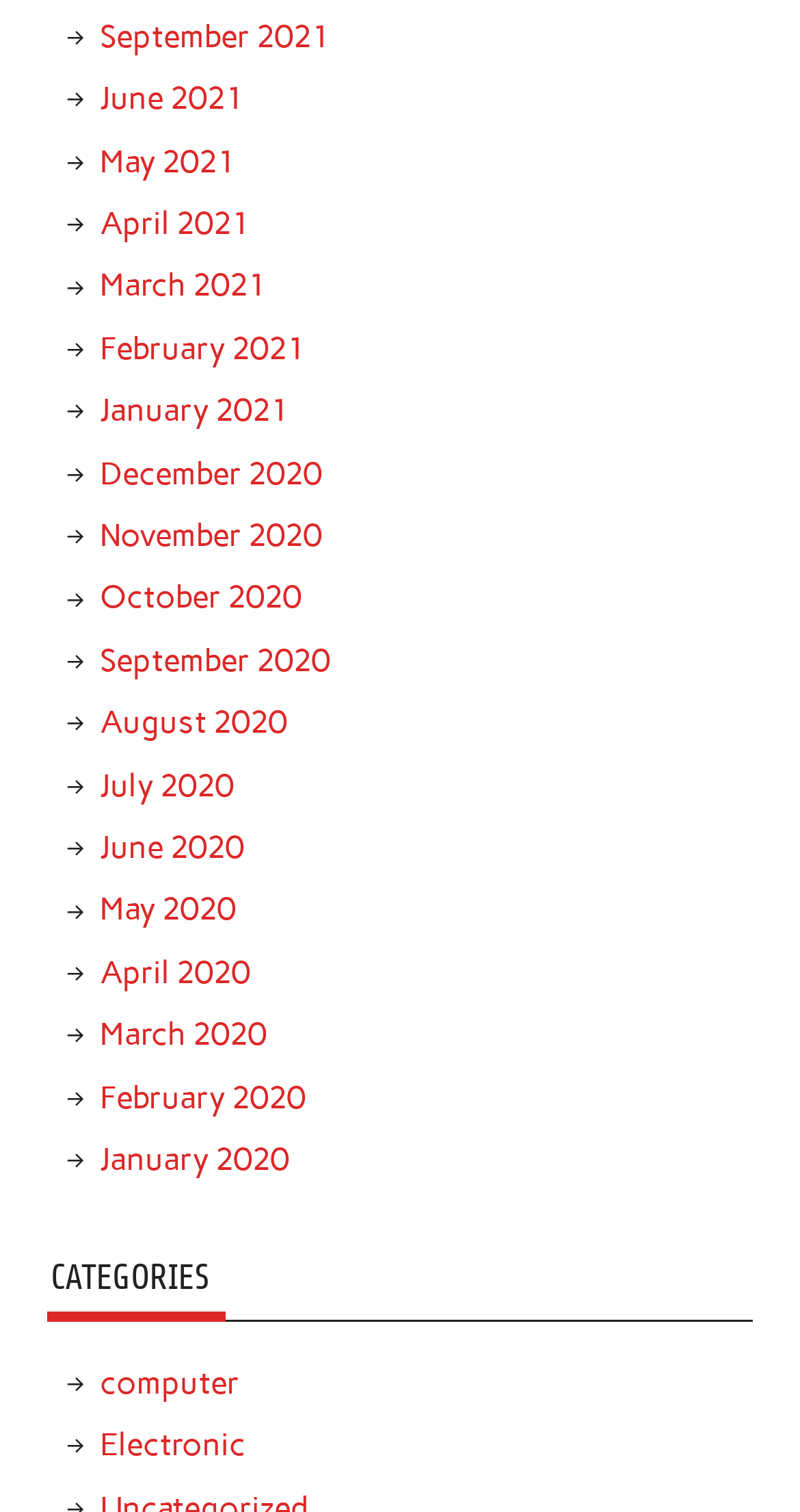Point out the bounding box coordinates of the section to click in order to follow this instruction: "check January 2021".

[0.125, 0.26, 0.36, 0.284]